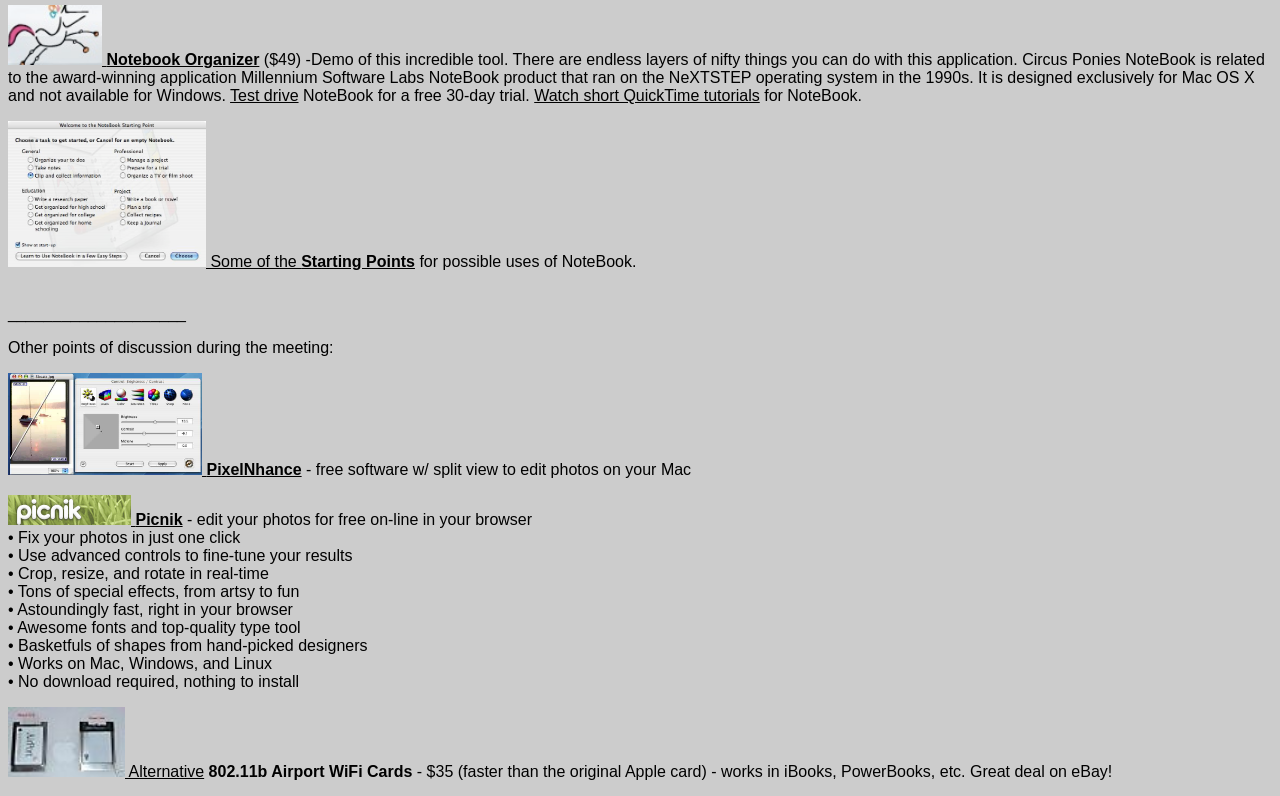Using the webpage screenshot and the element description Test drive, determine the bounding box coordinates. Specify the coordinates in the format (top-left x, top-left y, bottom-right x, bottom-right y) with values ranging from 0 to 1.

[0.18, 0.109, 0.233, 0.131]